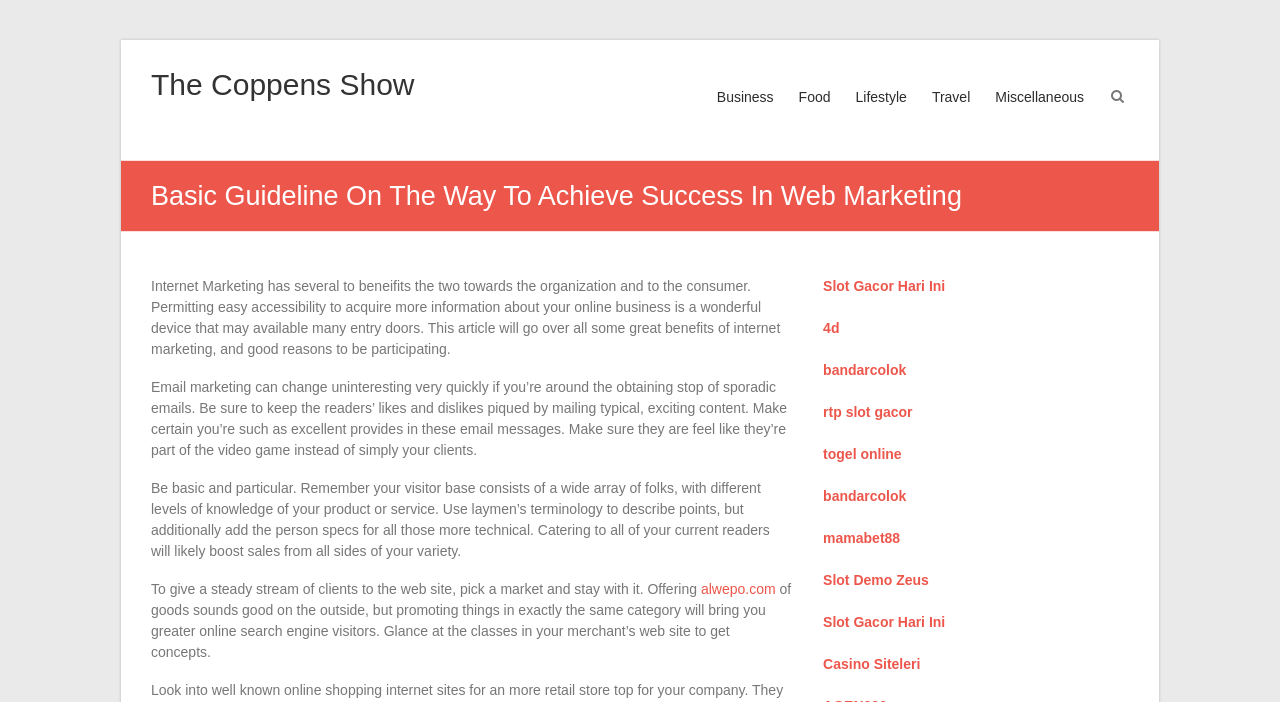Can you find the bounding box coordinates for the element to click on to achieve the instruction: "Click on 'Business' category"?

[0.537, 0.103, 0.581, 0.228]